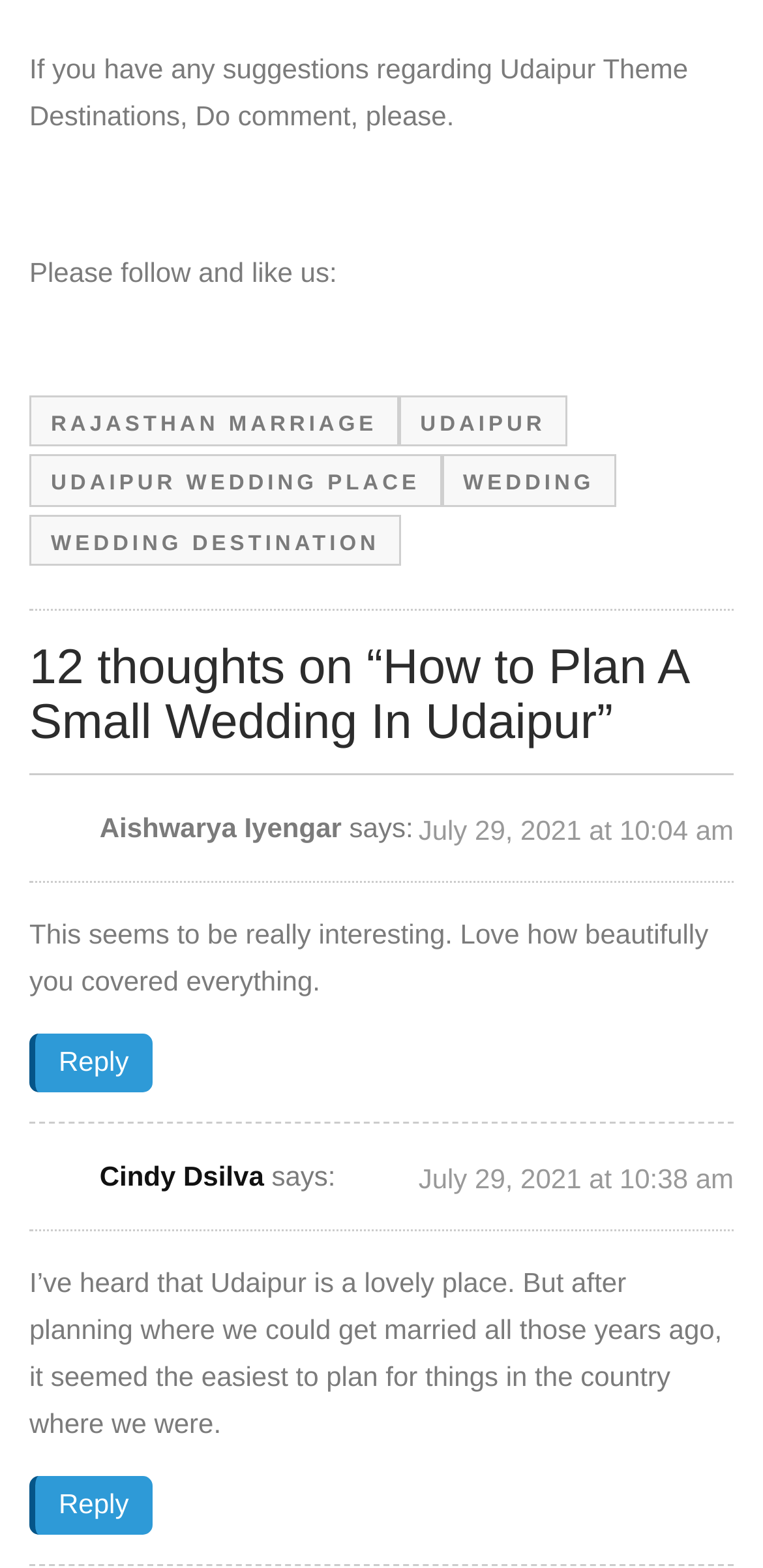What is the topic of the article?
Using the information presented in the image, please offer a detailed response to the question.

I analyzed the content of the webpage and found that the article is discussing how to plan a small wedding in Udaipur, and there are links to related topics such as Udaipur wedding places and Rajasthan marriage.